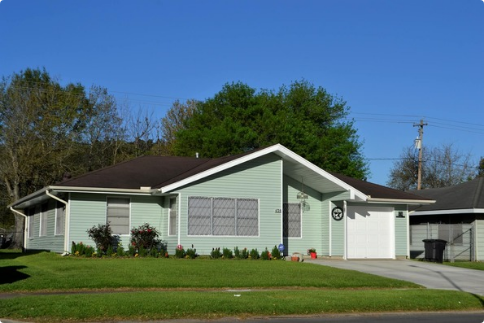How many garage doors are there?
Can you provide a detailed and comprehensive answer to the question?

The caption states that the driveway leads to a 'double garage', implying that there are two garage doors, which provides ample space for parking and storage.